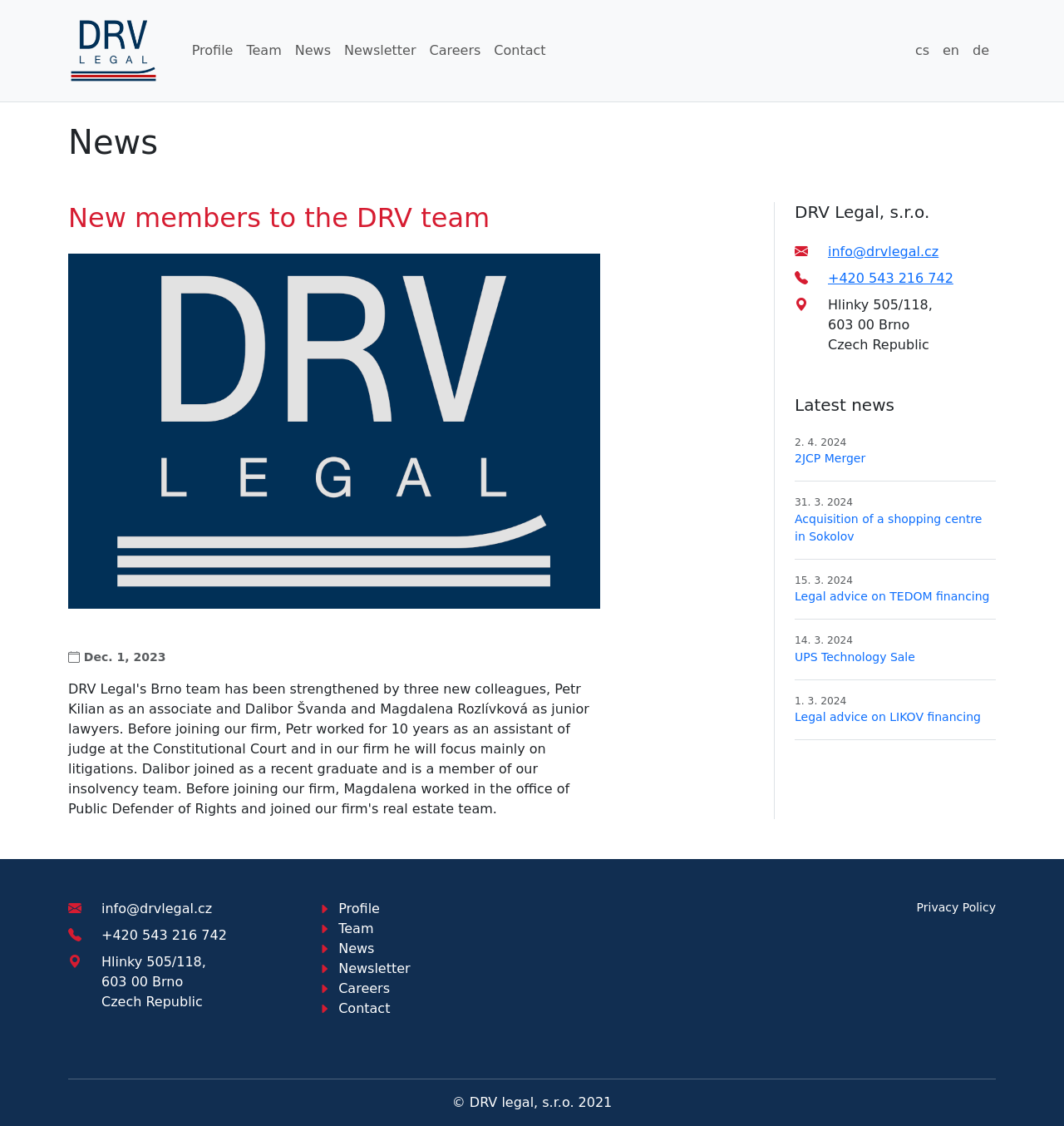Extract the bounding box coordinates for the described element: "UPS Technology Sale". The coordinates should be represented as four float numbers between 0 and 1: [left, top, right, bottom].

[0.747, 0.577, 0.86, 0.589]